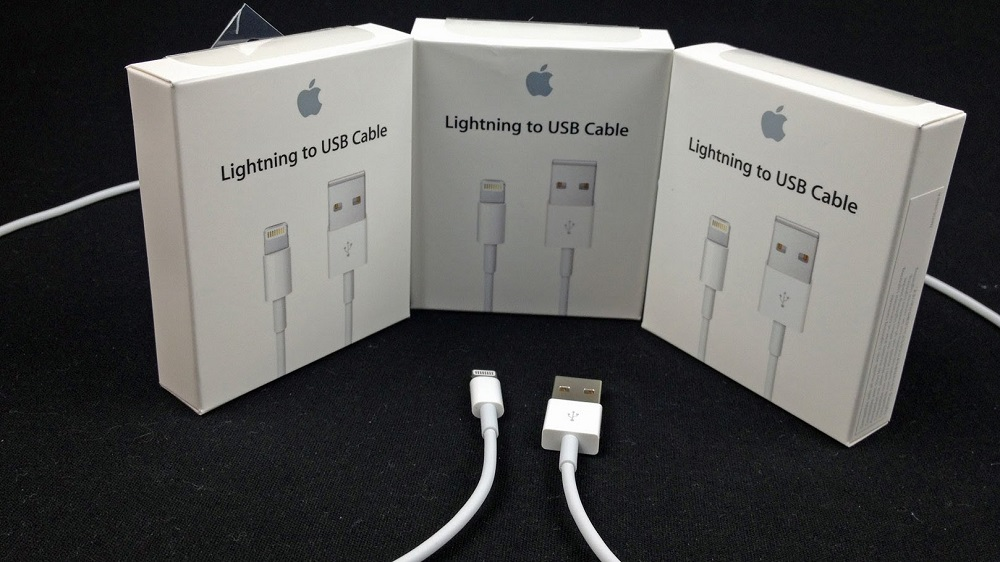Respond to the question below with a single word or phrase:
What is the purpose of the cable?

Charging and data transfer